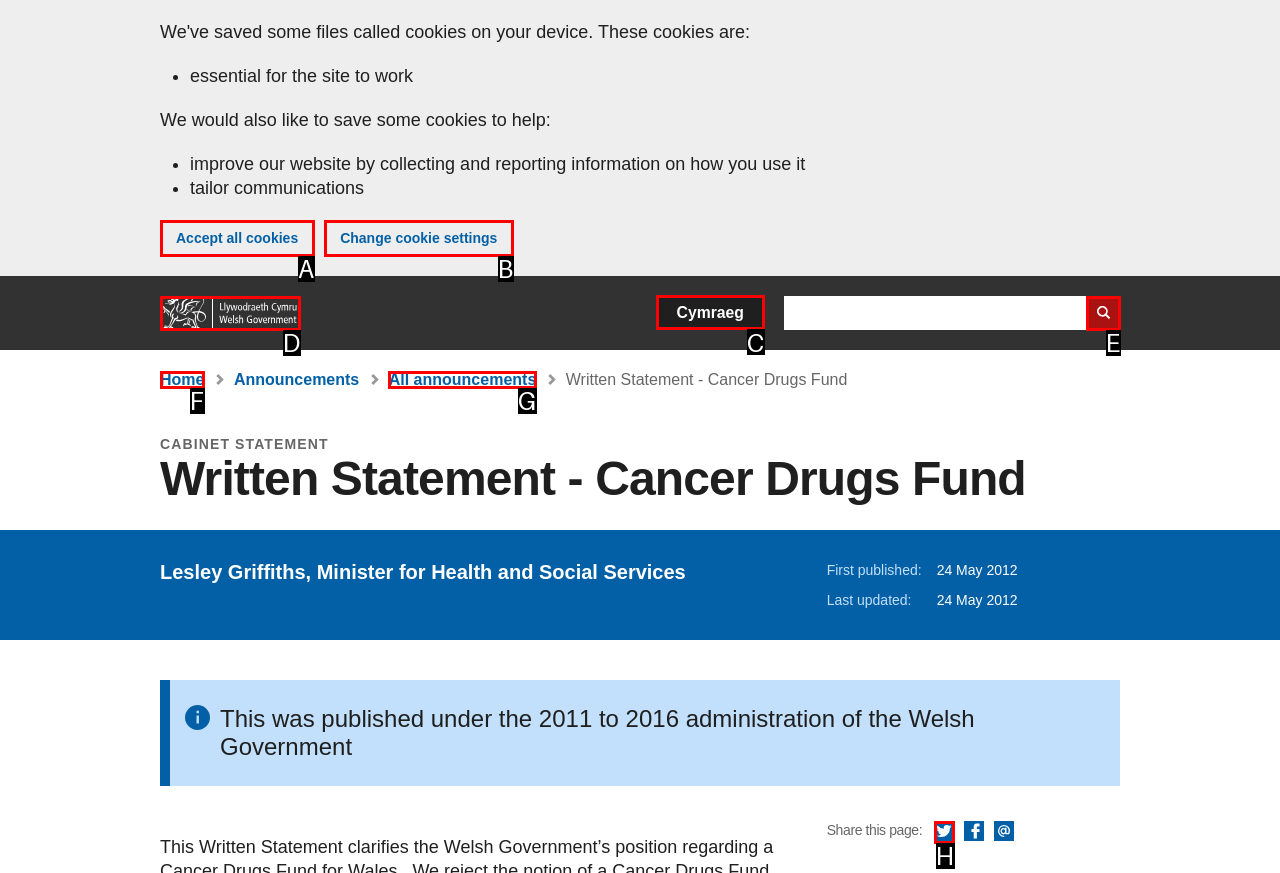Tell me which one HTML element I should click to complete the following task: Change language to Cymraeg Answer with the option's letter from the given choices directly.

C